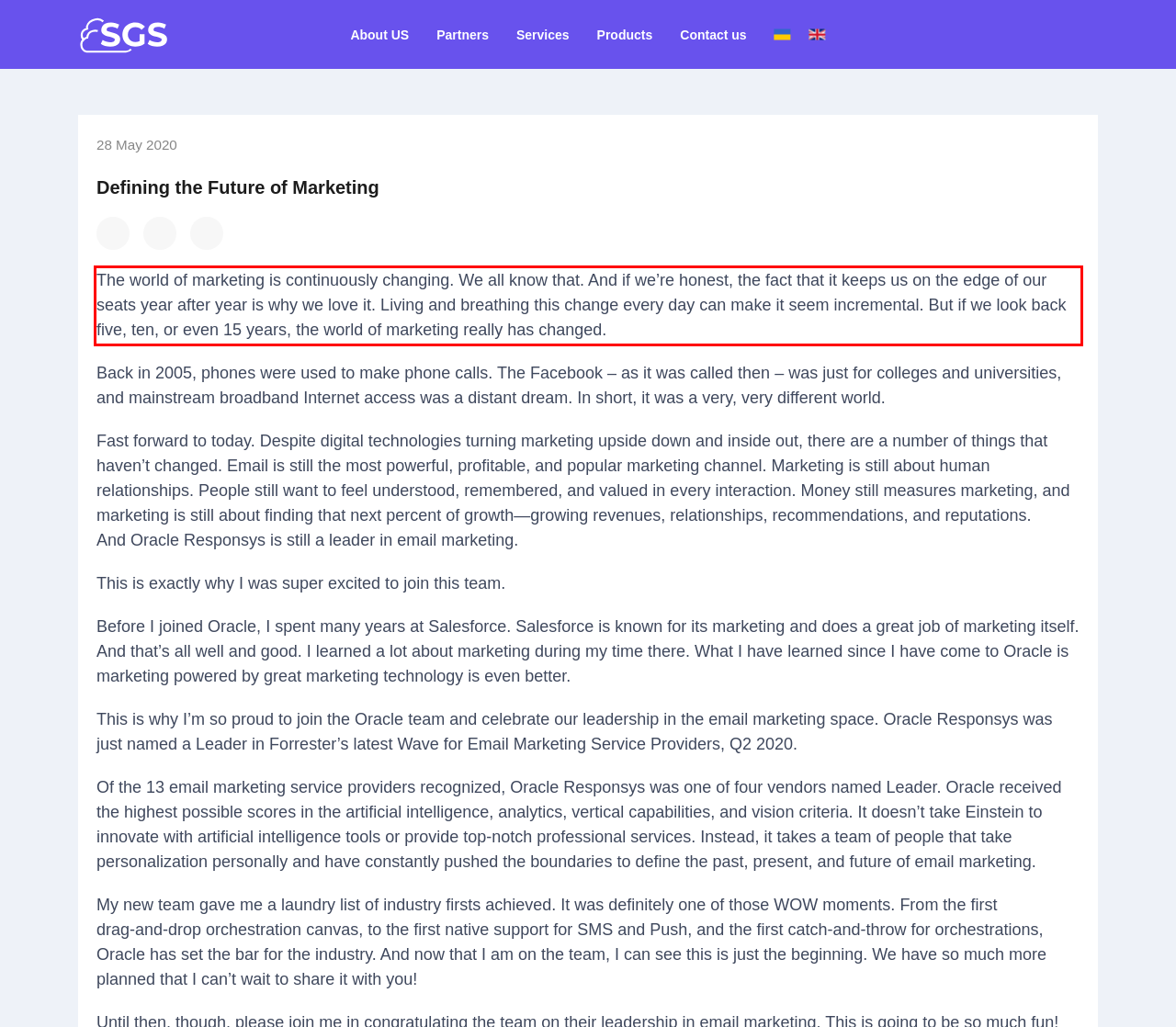Review the screenshot of the webpage and recognize the text inside the red rectangle bounding box. Provide the extracted text content.

The world of marketing is continuously changing. We all know that. And if we’re honest, the fact that it keeps us on the edge of our seats year after year is why we love it. Living and breathing this change every day can make it seem incremental. But if we look back five, ten, or even 15 years, the world of marketing really has changed.